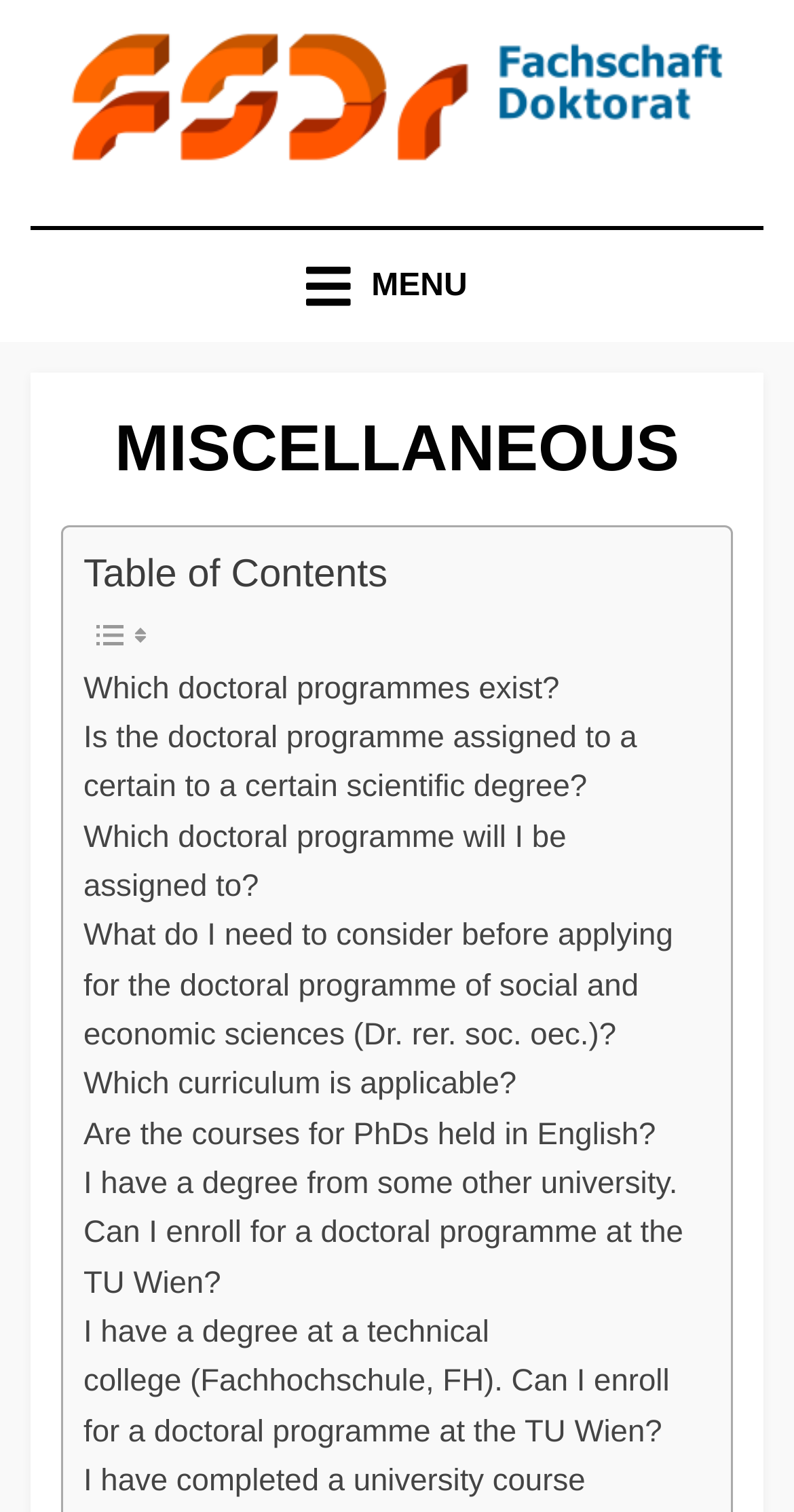Determine the bounding box of the UI element mentioned here: "Which doctoral programmes exist?". The coordinates must be in the format [left, top, right, bottom] with values ranging from 0 to 1.

[0.105, 0.44, 0.705, 0.473]